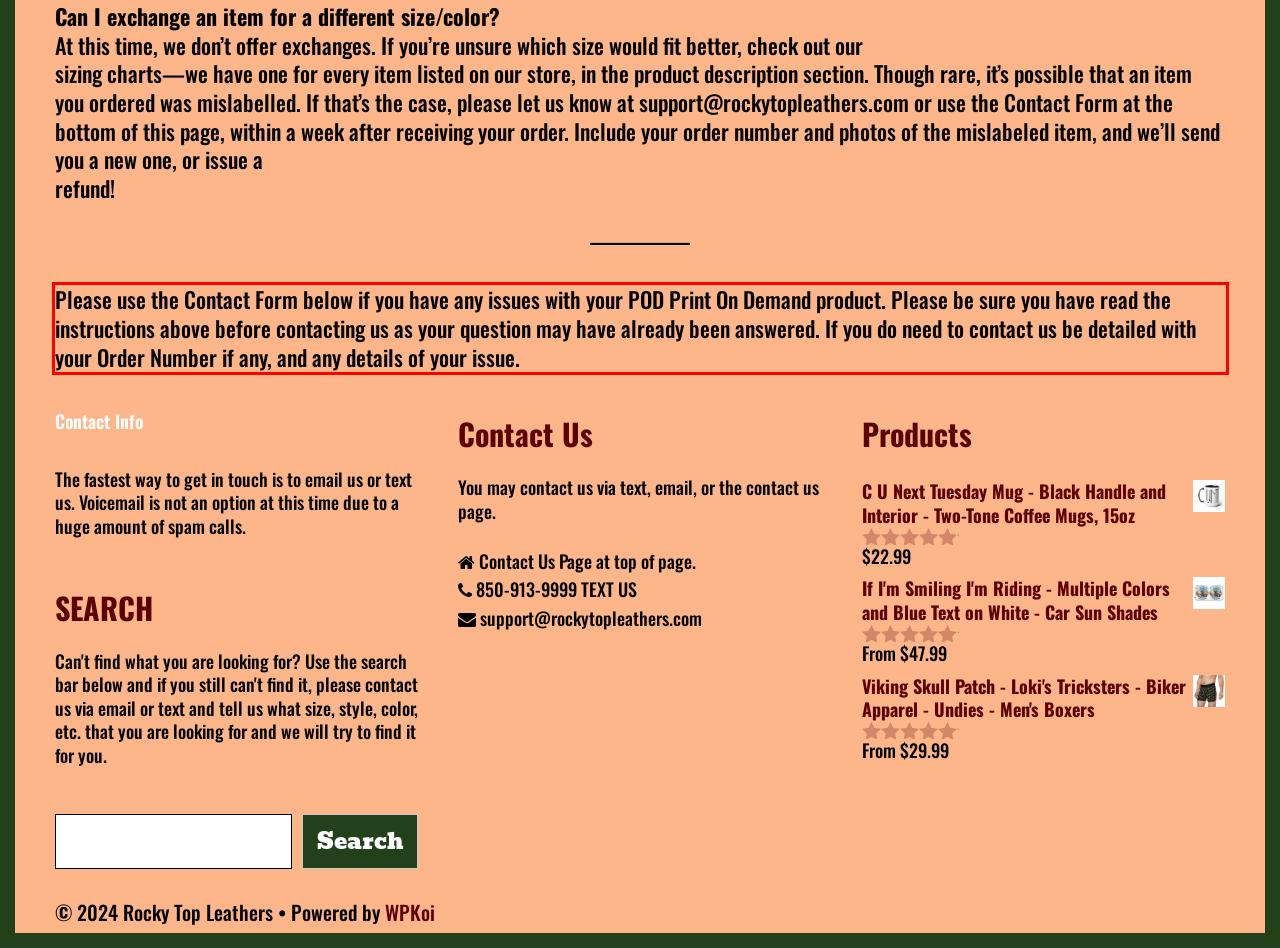View the screenshot of the webpage and identify the UI element surrounded by a red bounding box. Extract the text contained within this red bounding box.

Please use the Contact Form below if you have any issues with your POD Print On Demand product. Please be sure you have read the instructions above before contacting us as your question may have already been answered. If you do need to contact us be detailed with your Order Number if any, and any details of your issue.